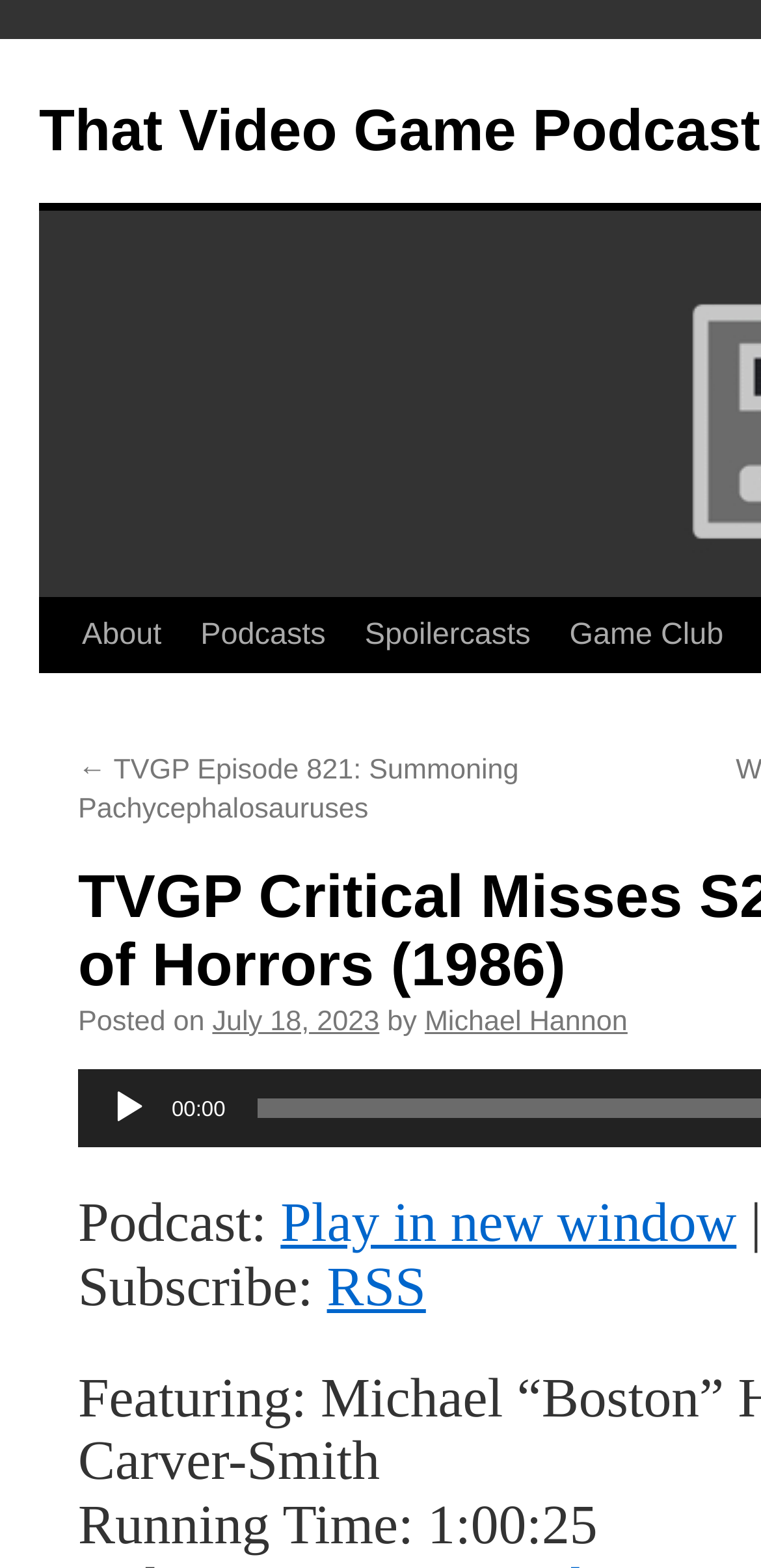Please provide a short answer using a single word or phrase for the question:
What is the name of the podcast?

TVGP Critical Misses